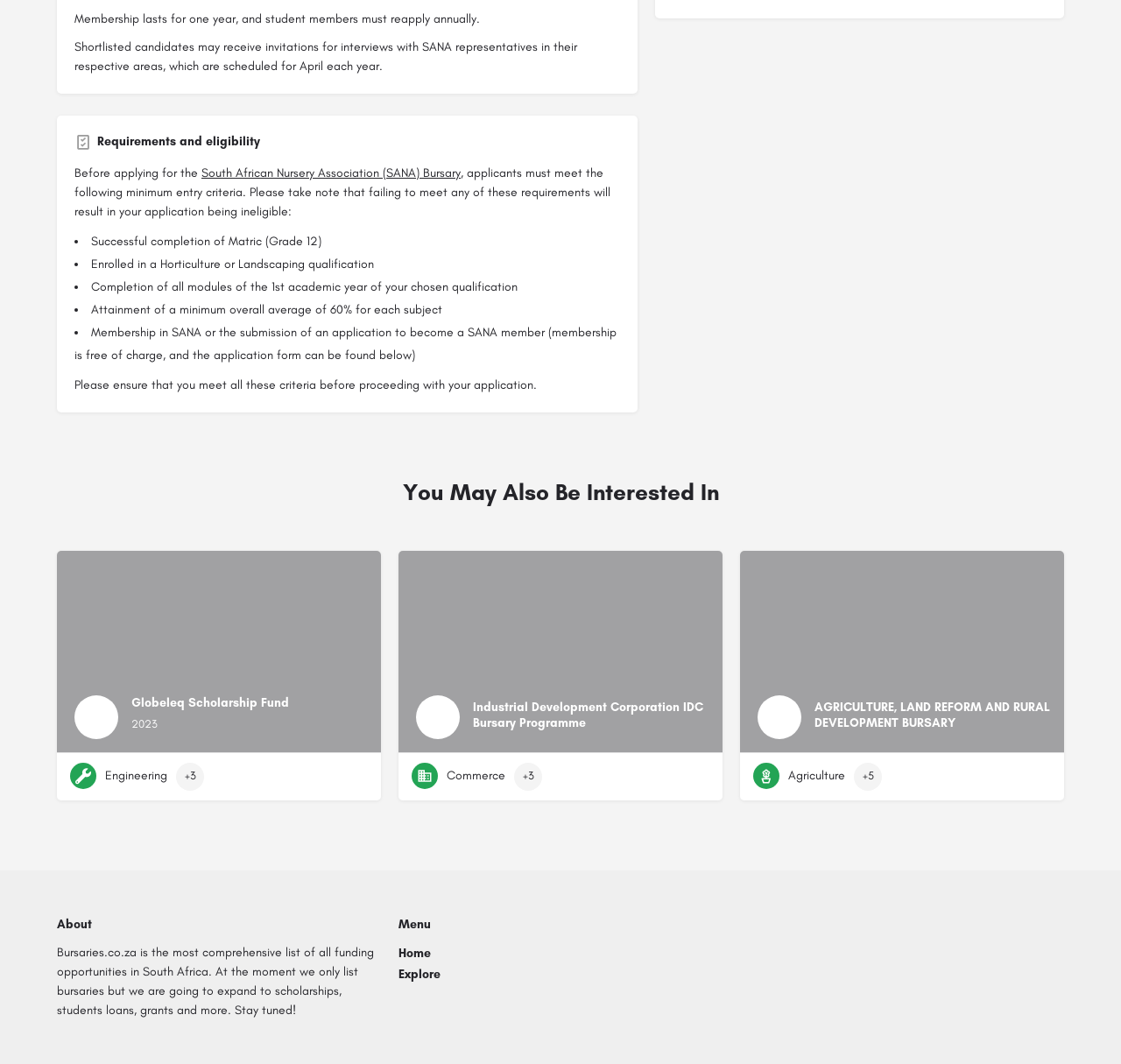Please find the bounding box for the following UI element description. Provide the coordinates in (top-left x, top-left y, bottom-right x, bottom-right y) format, with values between 0 and 1: Globeleq Scholarship Fund 2023

[0.051, 0.517, 0.34, 0.707]